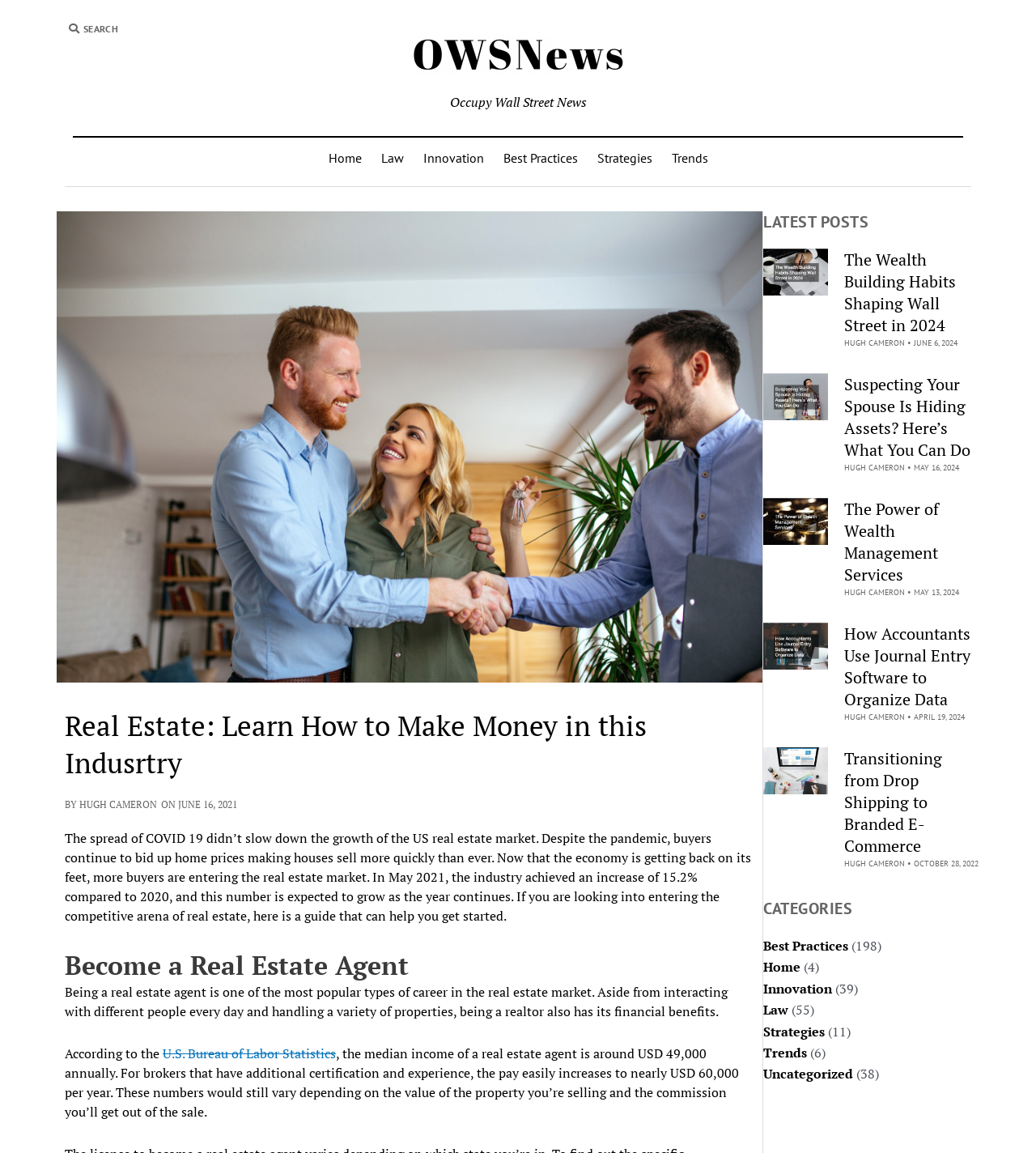Find the bounding box coordinates of the area that needs to be clicked in order to achieve the following instruction: "Search for something". The coordinates should be specified as four float numbers between 0 and 1, i.e., [left, top, right, bottom].

[0.062, 0.02, 0.133, 0.03]